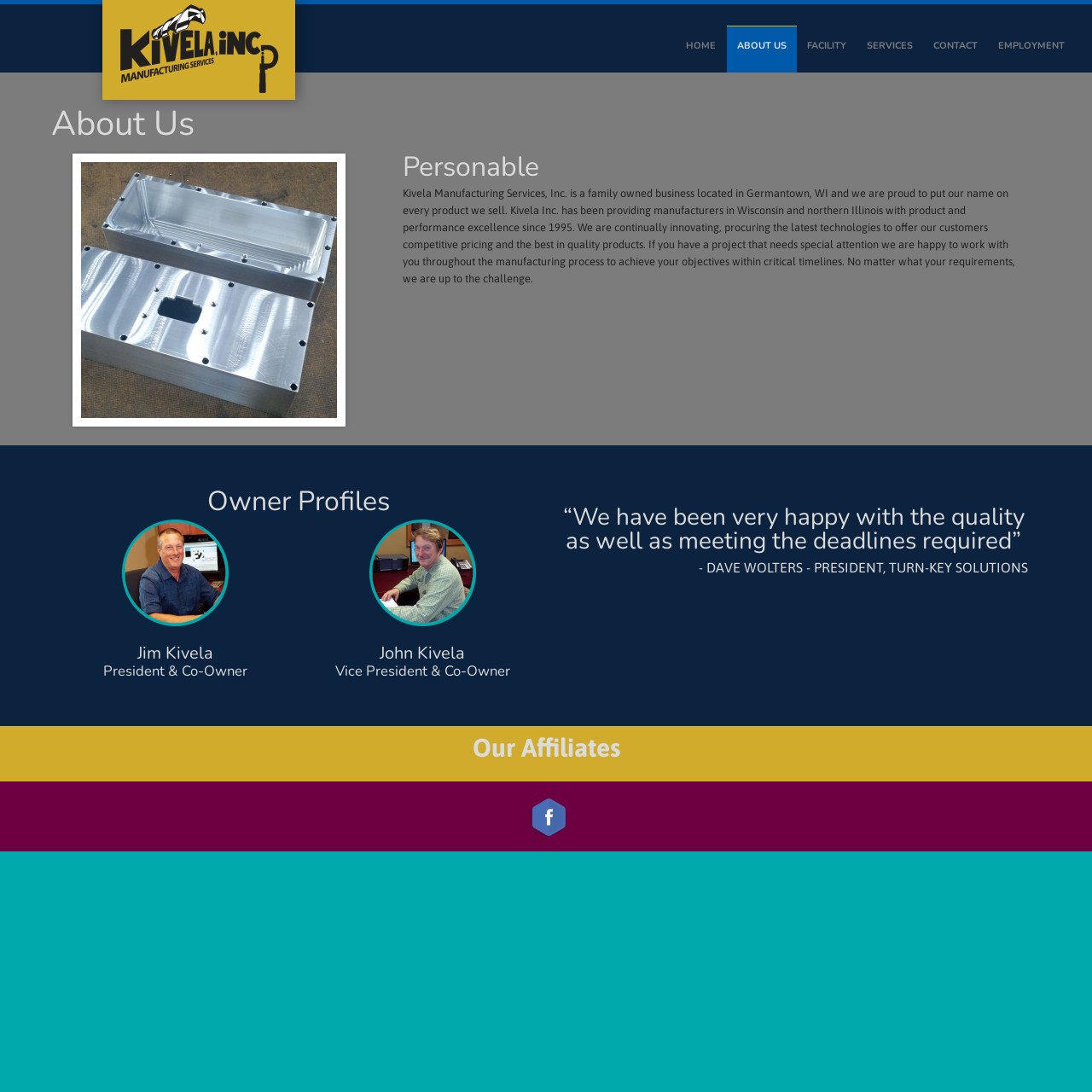Identify the bounding box coordinates of the clickable region to carry out the given instruction: "Visit the Facebook affiliate page".

[0.482, 0.759, 0.518, 0.773]